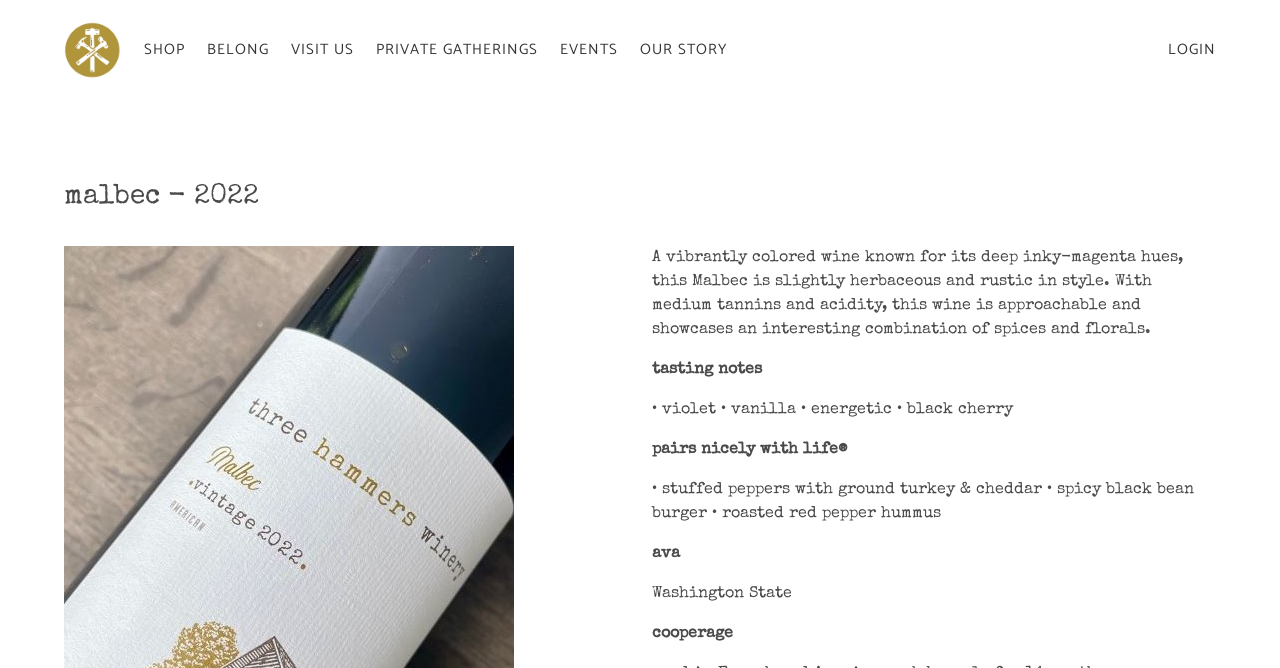Answer this question using a single word or a brief phrase:
What is the region of the wine?

Washington State